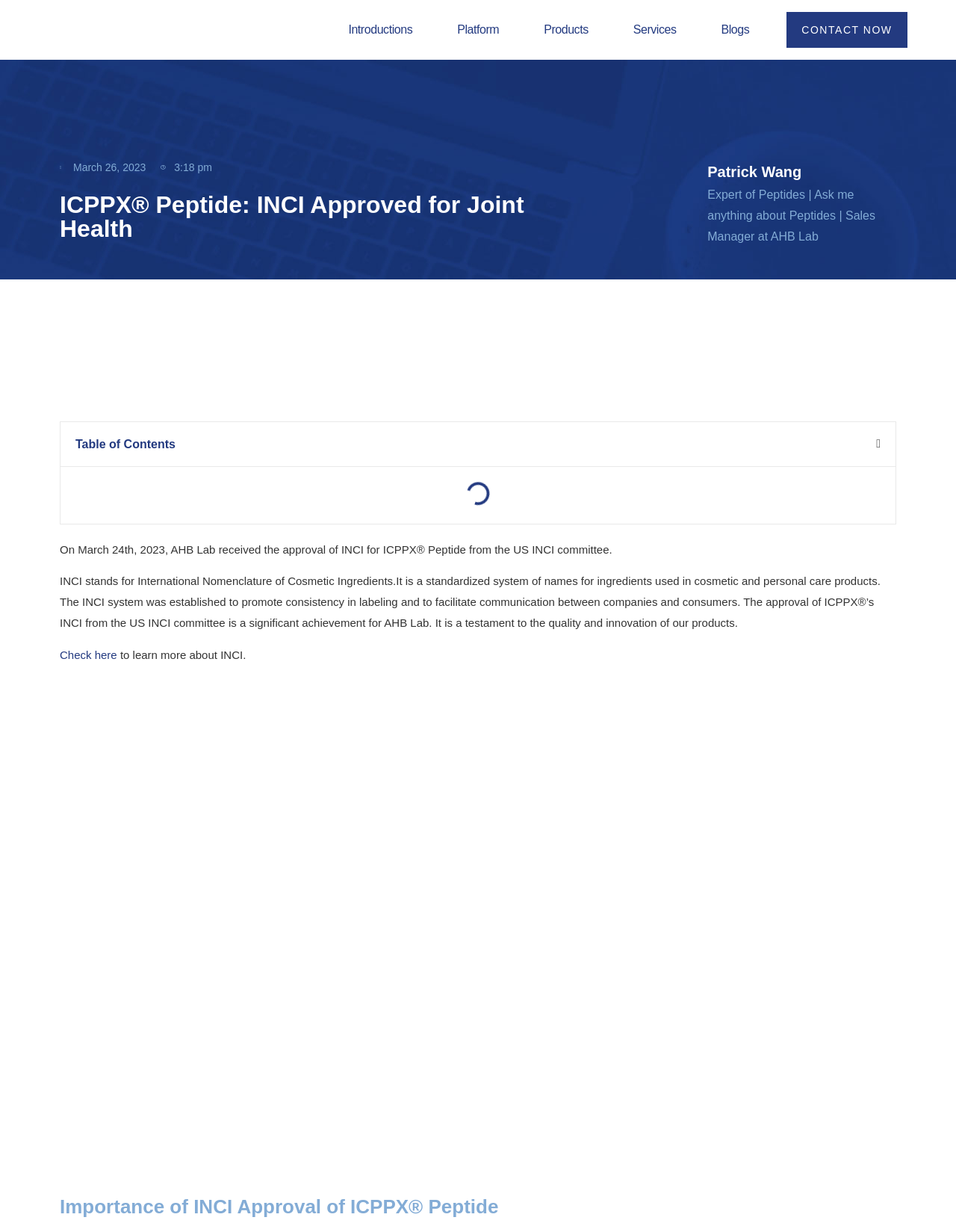Using the provided description March 26, 2023, find the bounding box coordinates for the UI element. Provide the coordinates in (top-left x, top-left y, bottom-right x, bottom-right y) format, ensuring all values are between 0 and 1.

[0.062, 0.127, 0.153, 0.144]